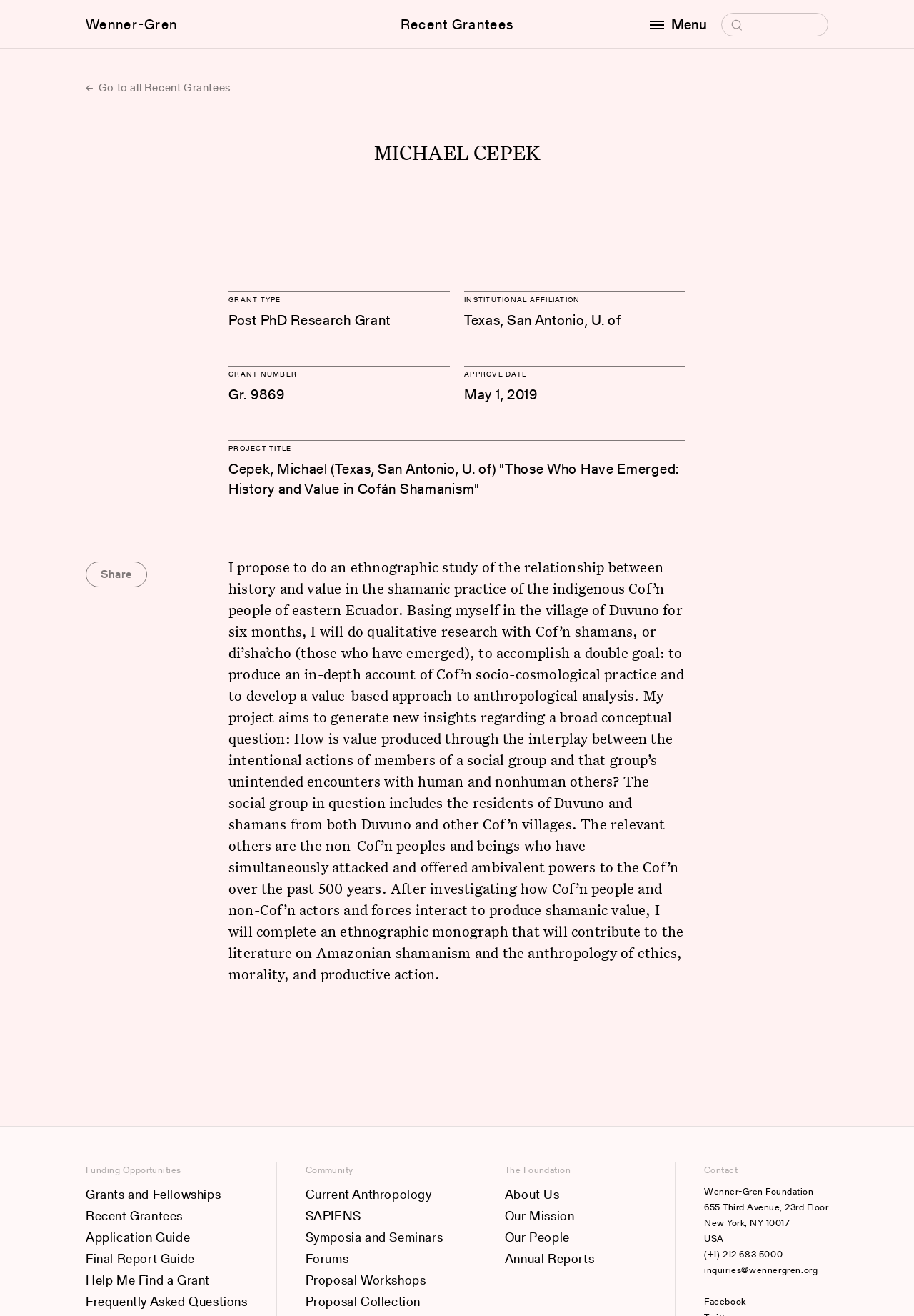Please reply with a single word or brief phrase to the question: 
What is the institution affiliated with Michael Cepek?

University of Texas, San Antonio